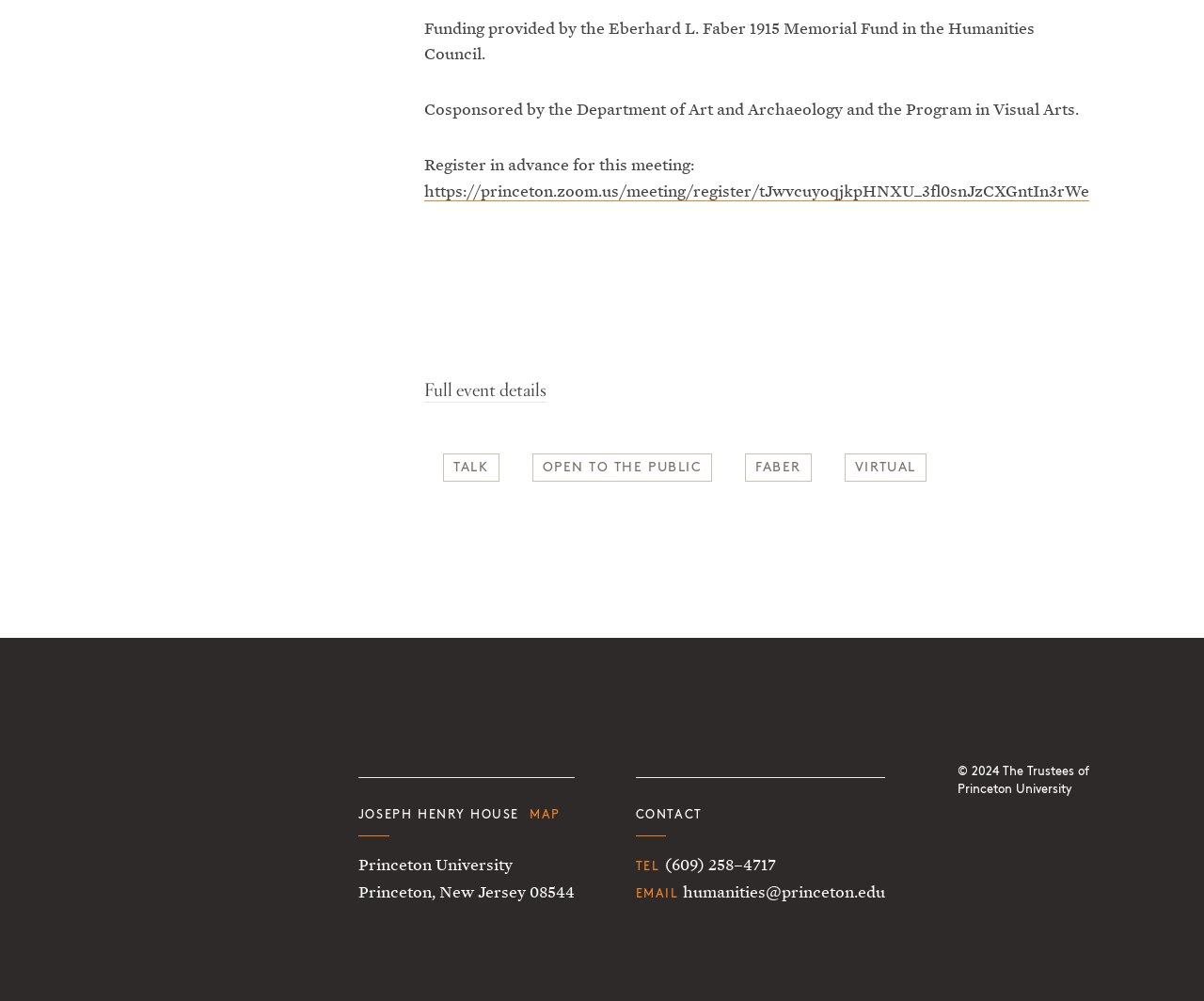What is the name of the university?
Please provide a single word or phrase as the answer based on the screenshot.

Princeton University